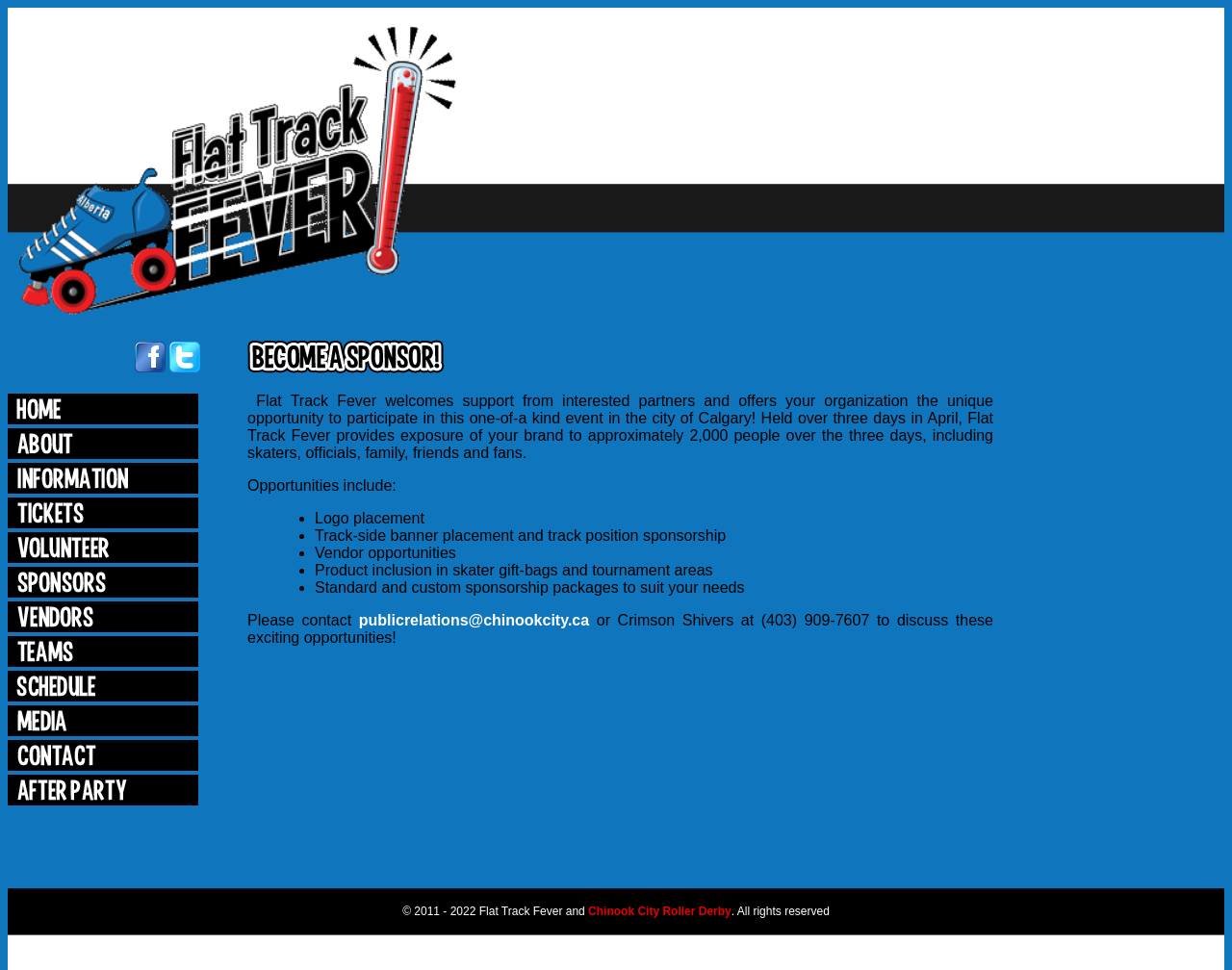Provide a single word or phrase to answer the given question: 
How many people are expected to attend the event?

2,000